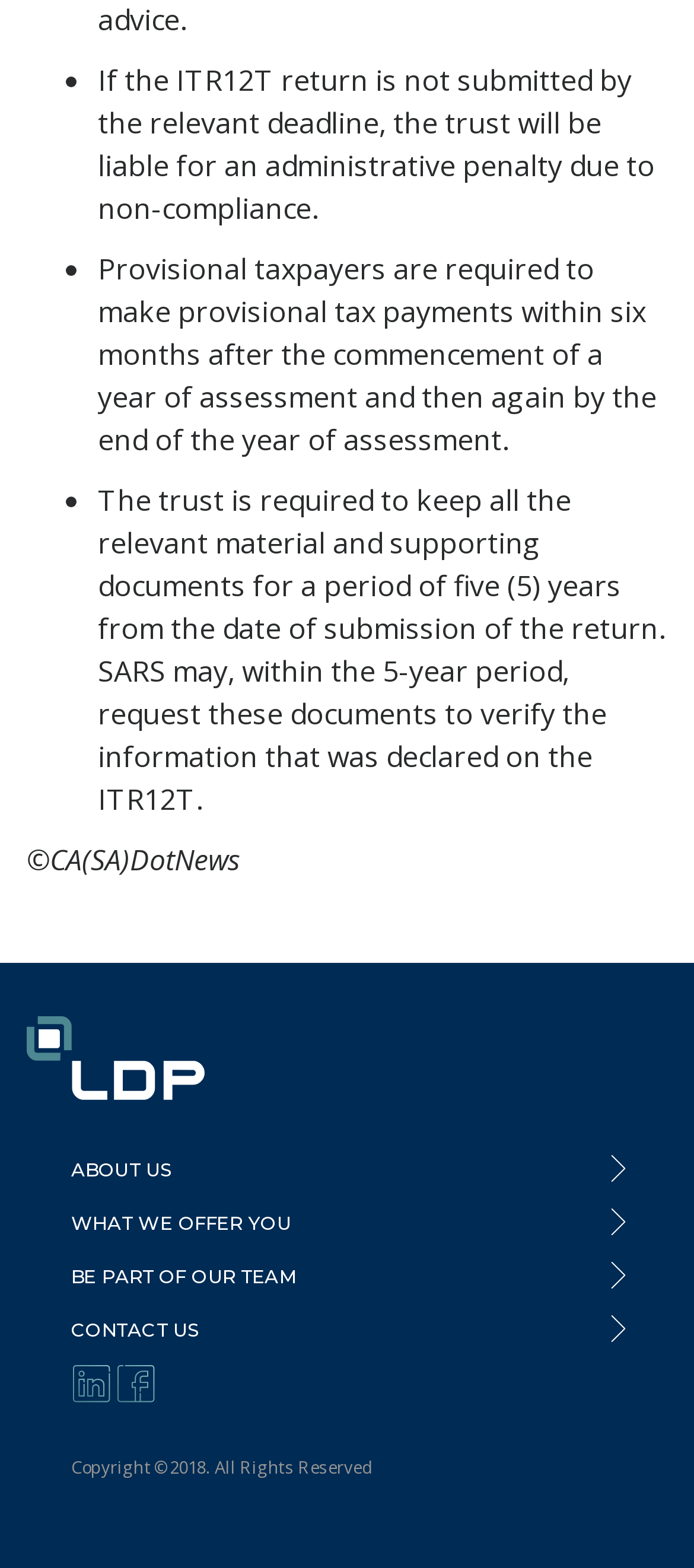What is the name of the logo at the top of the webpage? Look at the image and give a one-word or short phrase answer.

LDP Logo white